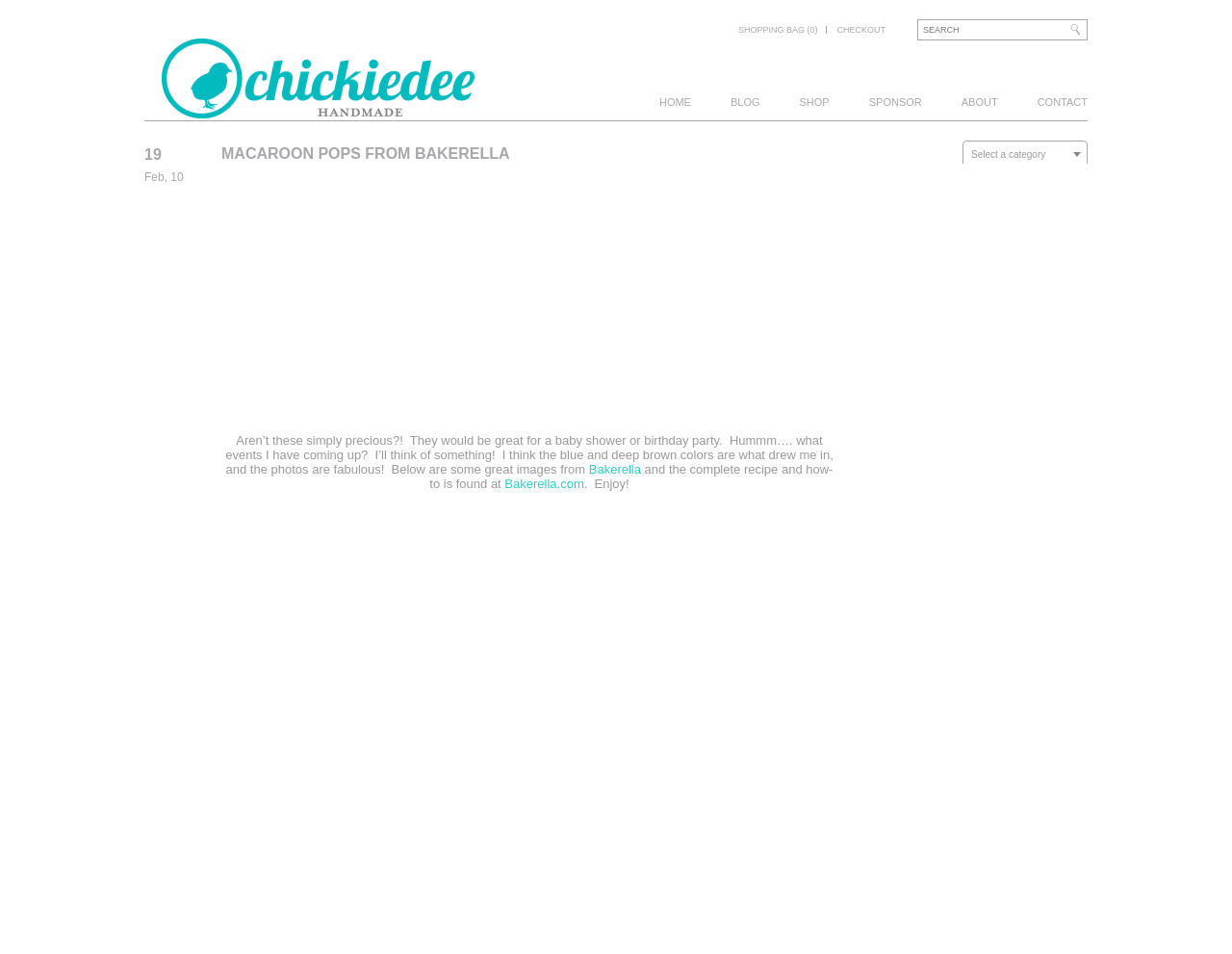Please answer the following question using a single word or phrase: 
What is the topic of the blog post?

Macaroon Pops